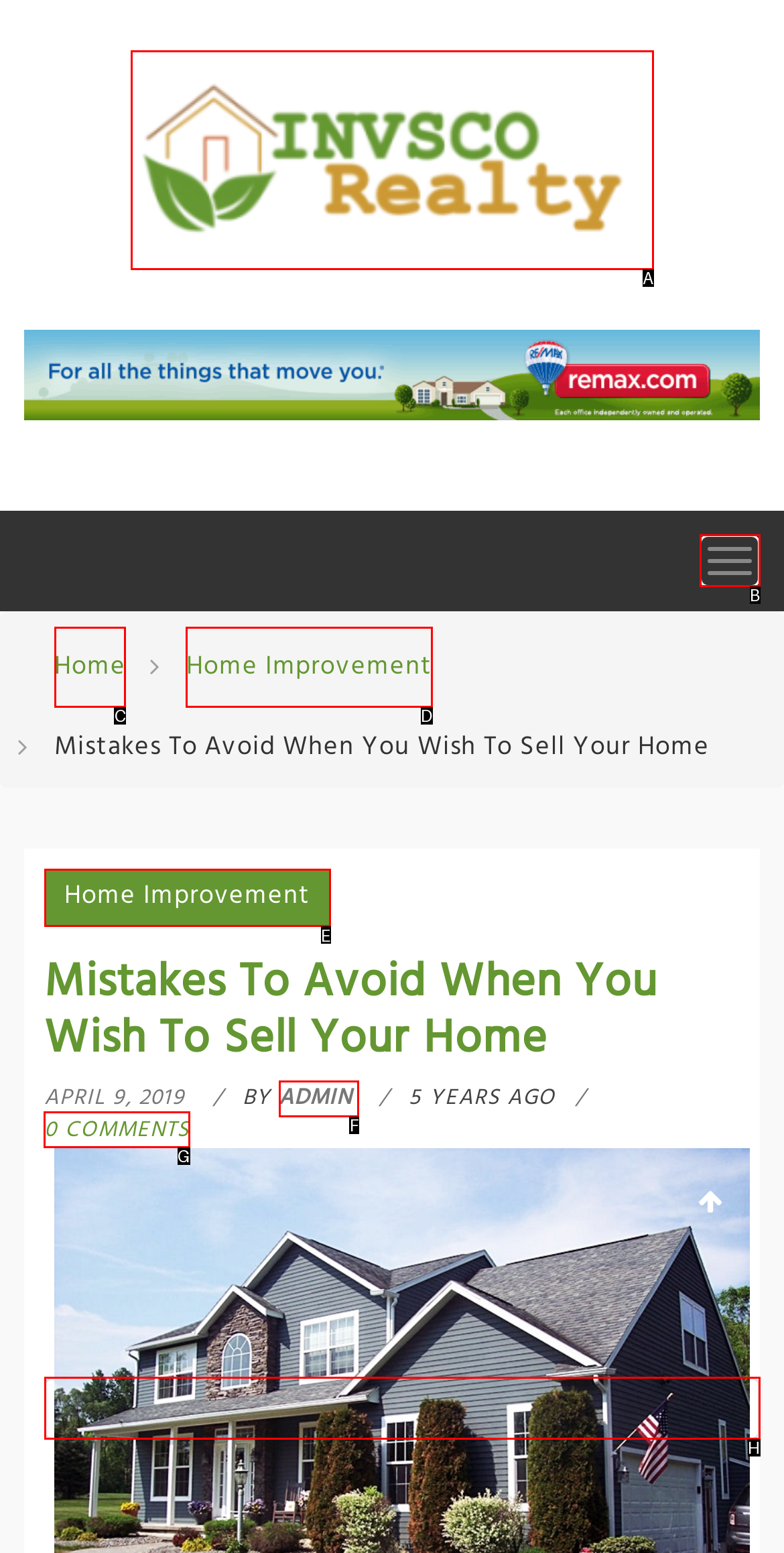Identify the correct letter of the UI element to click for this task: view all comments
Respond with the letter from the listed options.

G